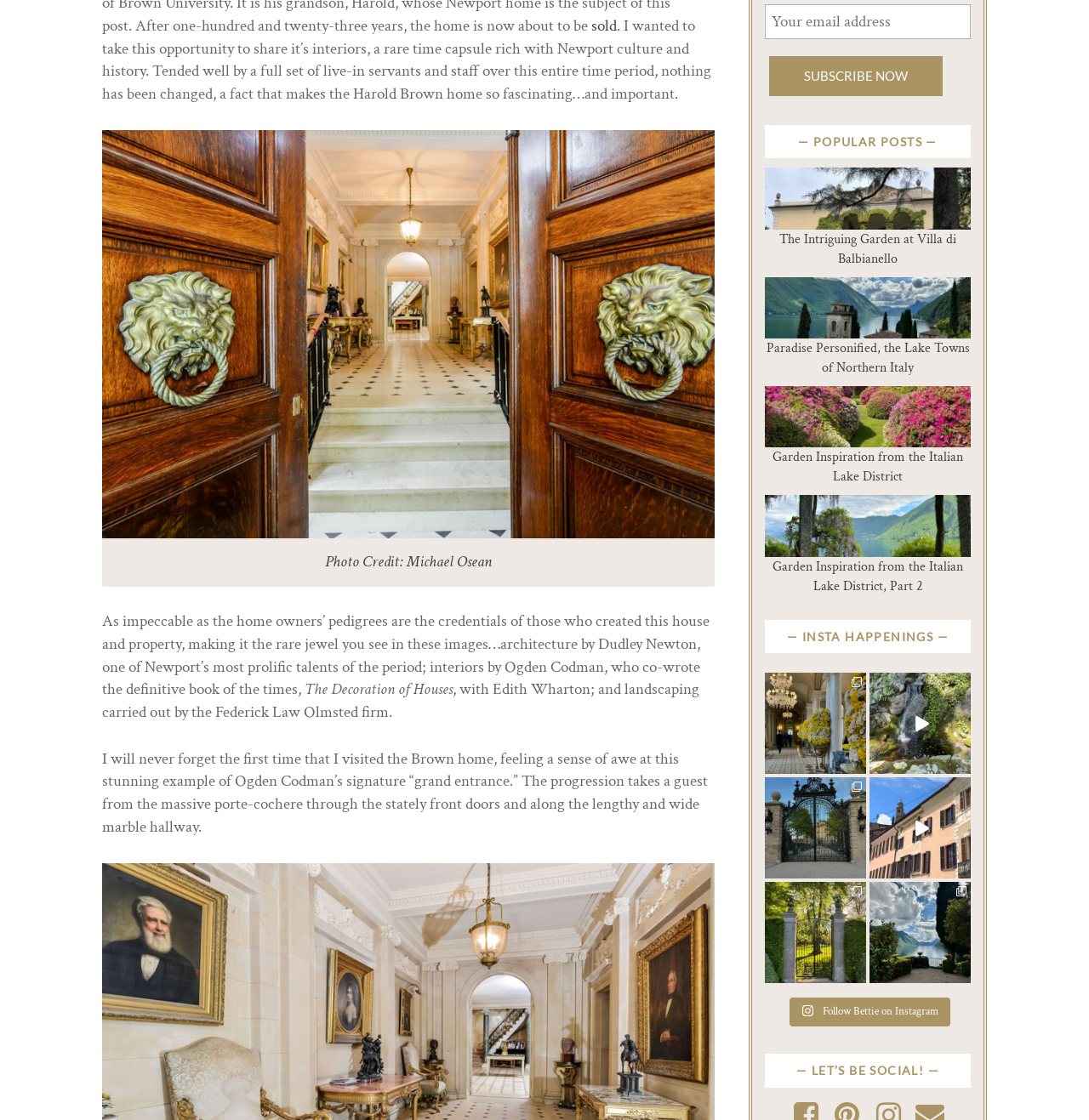What is the name of the book co-written by Edith Wharton?
Answer with a single word or short phrase according to what you see in the image.

The Decoration of Houses